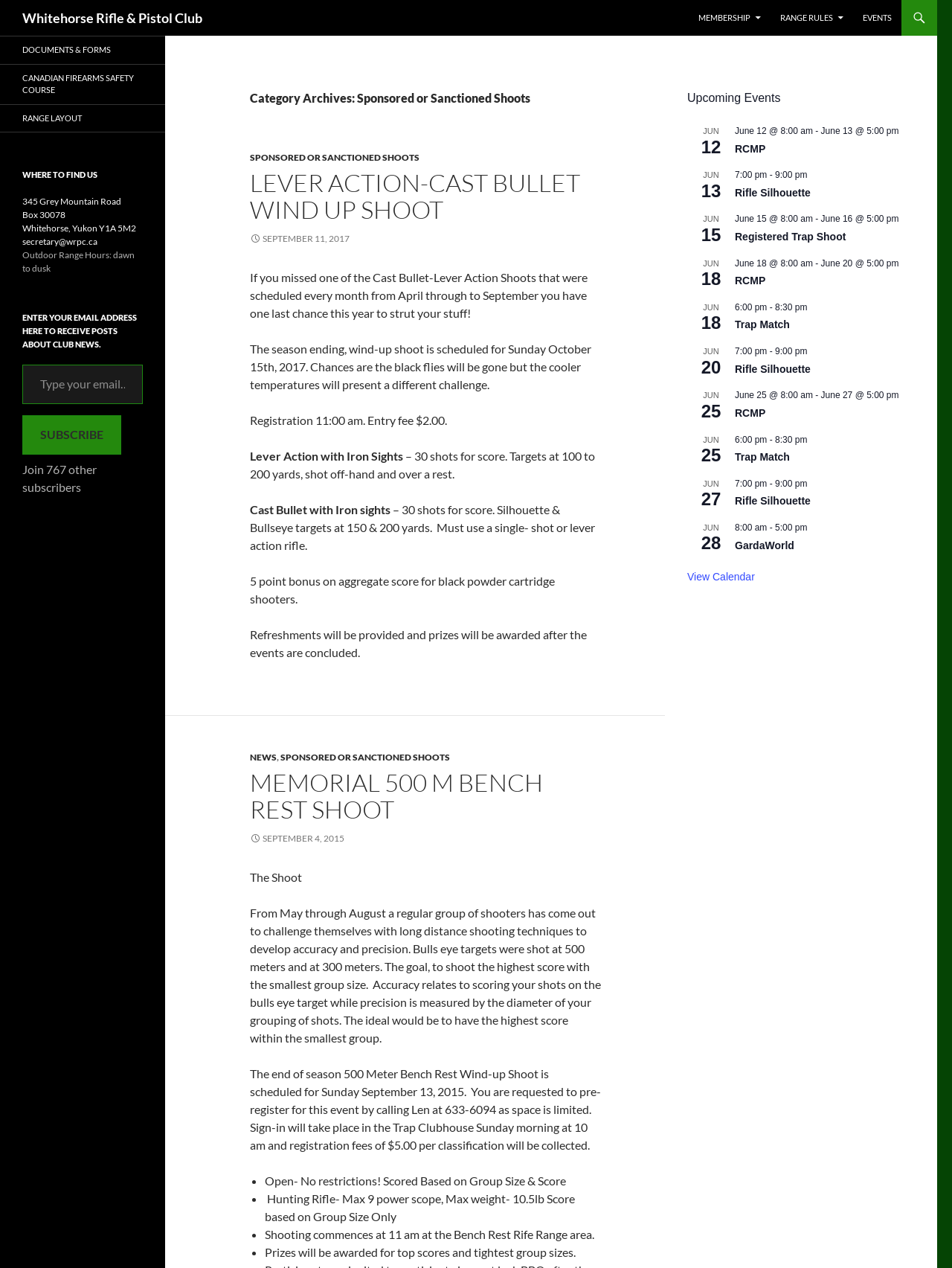Determine the bounding box coordinates of the section to be clicked to follow the instruction: "Click on the 'MEMBERSHIP' link". The coordinates should be given as four float numbers between 0 and 1, formatted as [left, top, right, bottom].

[0.724, 0.0, 0.809, 0.028]